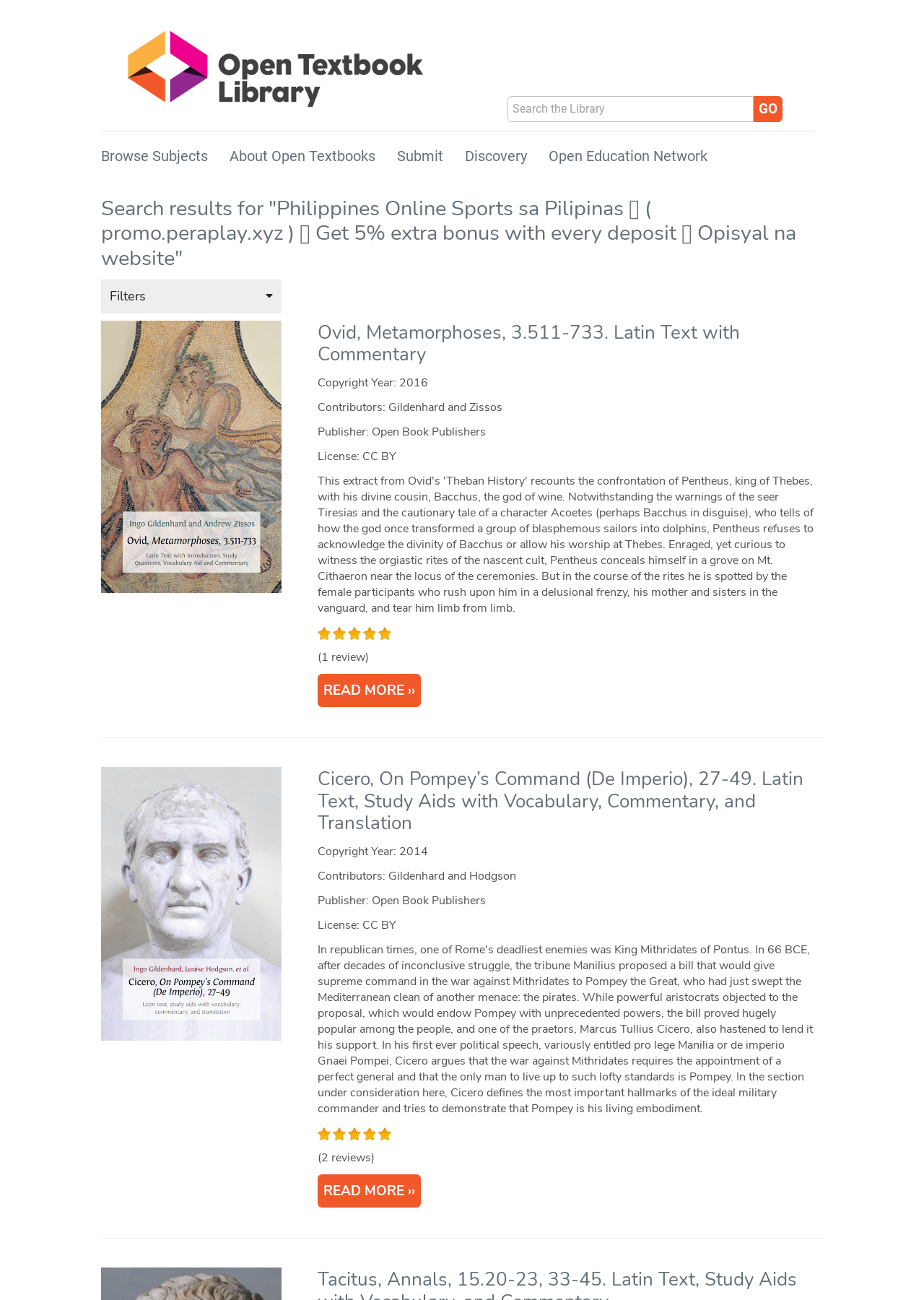Explain in detail what is displayed on the webpage.

This webpage is a search results page from the Open Textbook Library, with a focus on "Philippines Online Sports sa Pilipinas" and related keywords. At the top left, there is a link to the "Library Home" page, accompanied by an image. Next to it, there is a search bar with a "Term" label and a "Go" button.

Below the search bar, there are several links to different sections of the library, including "Browse Subjects", "About Open Textbooks", "Submit", "Discovery", and "Open Education Network". 

The main content of the page is a list of search results, with two articles displayed. Each article has a heading, a link to read more, and a brief description with details such as copyright year, contributors, publisher, and license. There are also ratings displayed as whole stars, with the number of reviews in parentheses. 

The first article is about "Ovid, Metamorphoses, 3.511-733. Latin Text with Commentary", and the second article is about "Cicero, On Pompey’s Command (De Imperio), 27-49. Latin Text, Study Aids with Vocabulary, Commentary, and Translation". Both articles have a "READ MORE ››" link at the bottom.